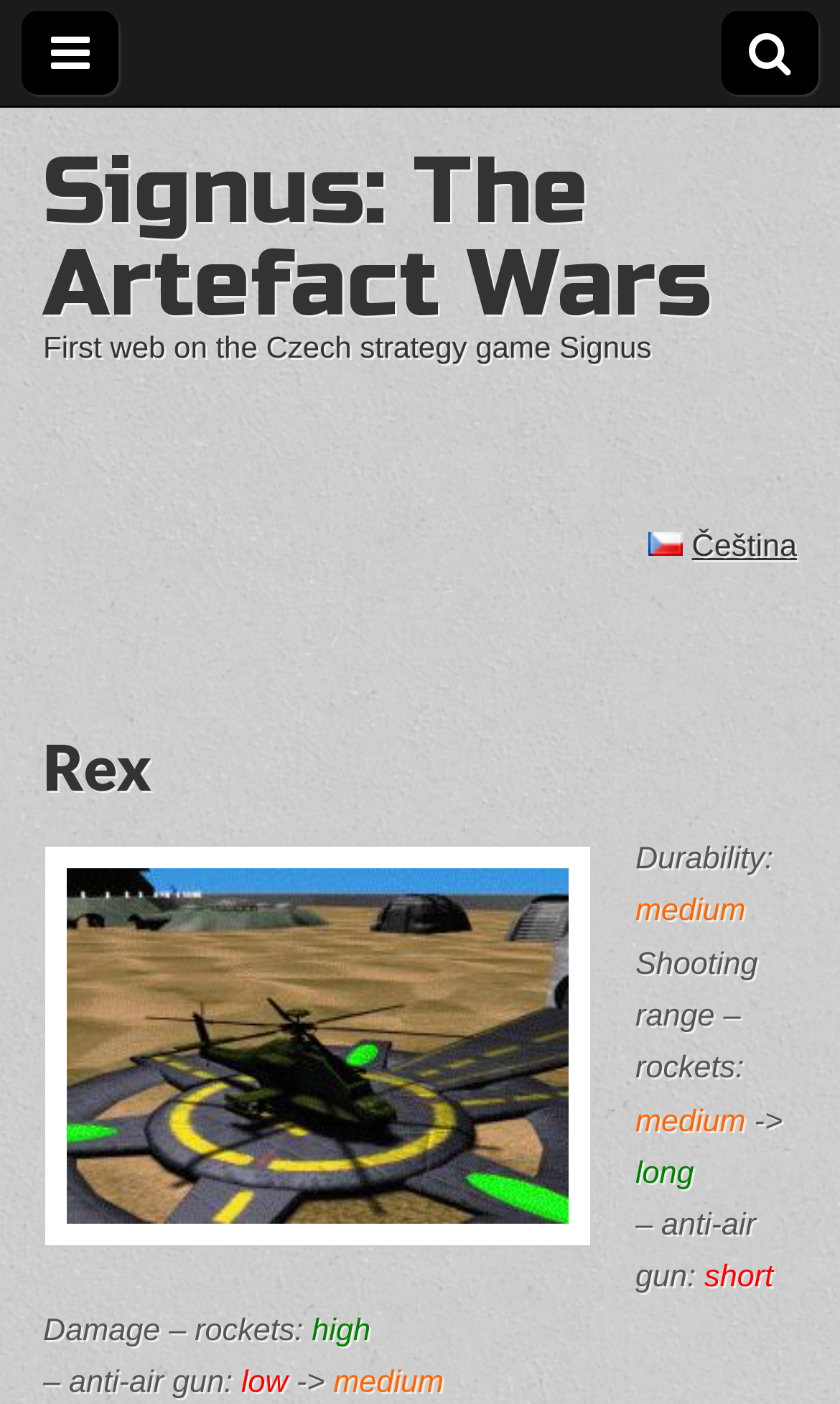Refer to the screenshot and answer the following question in detail:
What is the shooting range of Rex's rockets?

The question asks for the shooting range of Rex's rockets, which can be found in the StaticText element with the text 'Shooting range – rockets: -> long' at coordinates [0.756, 0.675, 0.902, 0.774]. This element is a child of the complementary element and is likely a description of the Rex artefact's capabilities.